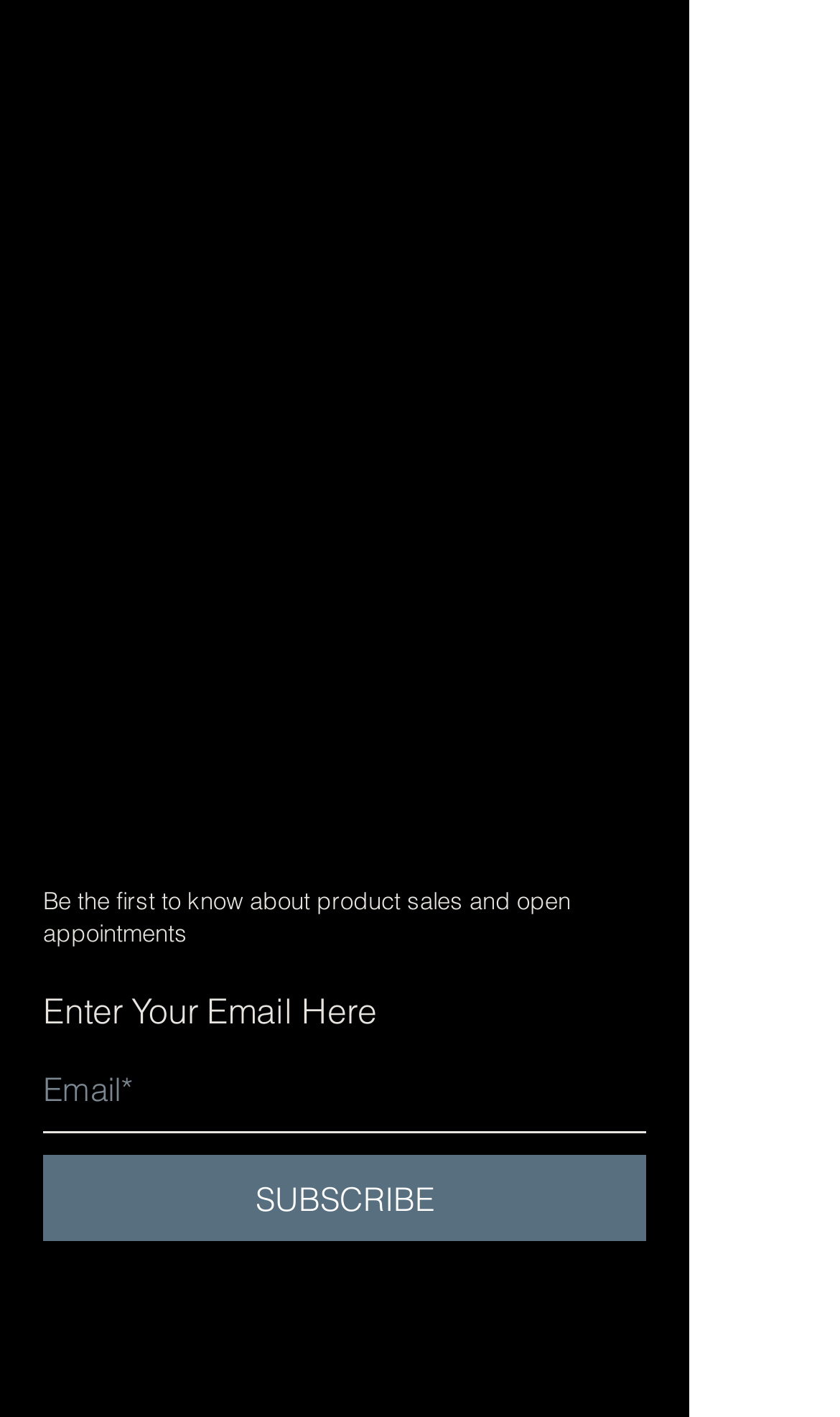Please determine the bounding box coordinates for the element with the description: "Studio Policy".

[0.036, 0.246, 0.221, 0.265]